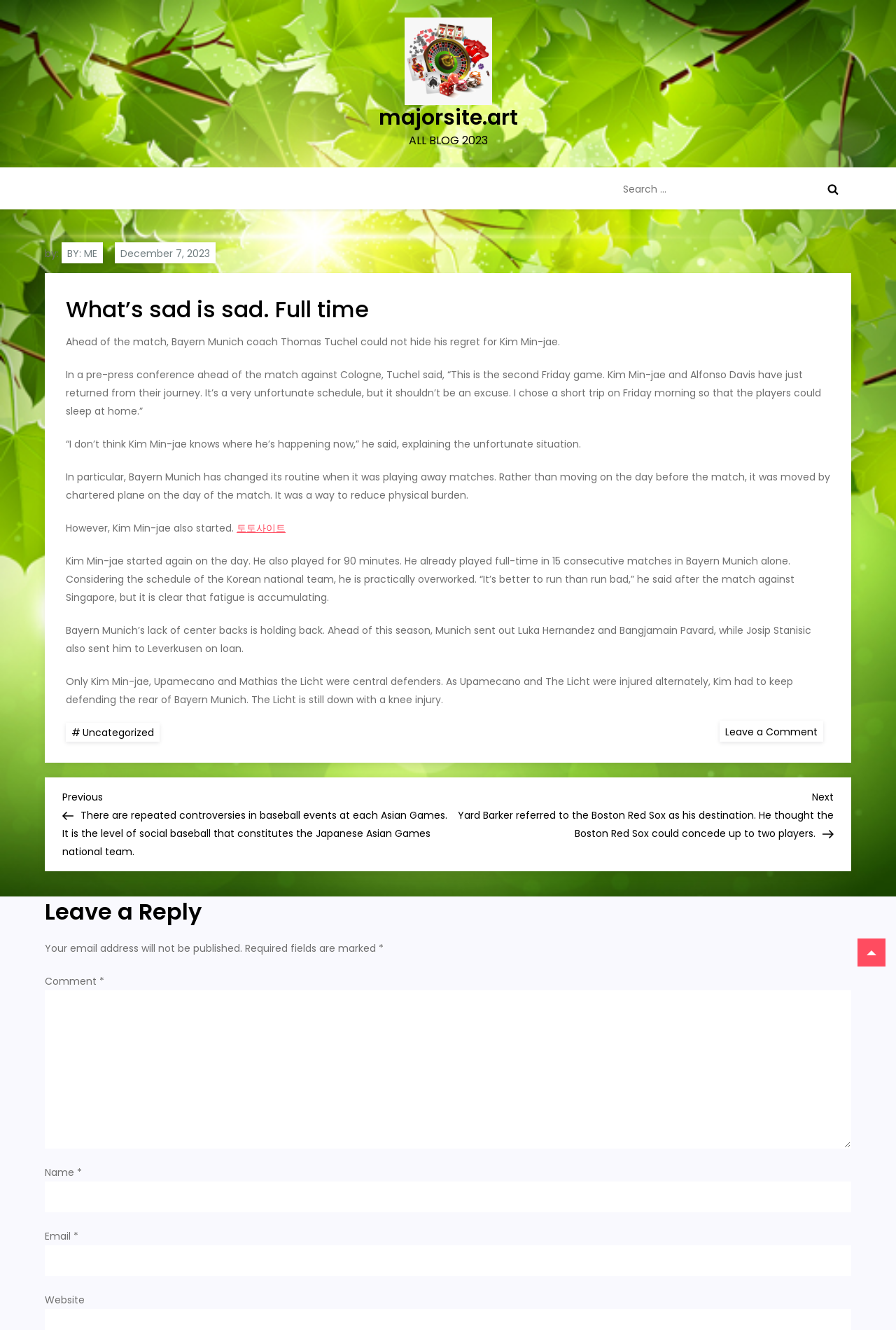Extract the bounding box coordinates of the UI element described by: "BY: ME". The coordinates should include four float numbers ranging from 0 to 1, e.g., [left, top, right, bottom].

[0.069, 0.182, 0.115, 0.198]